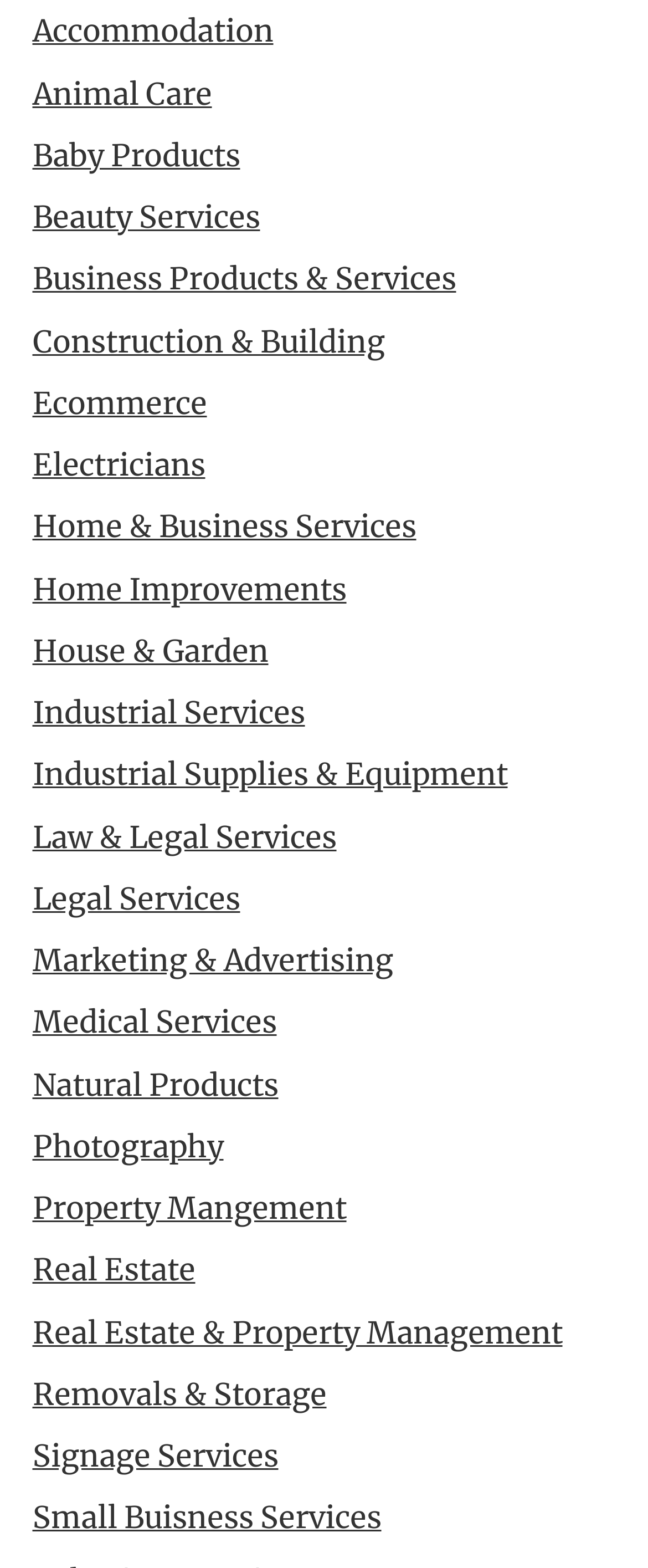Please specify the bounding box coordinates for the clickable region that will help you carry out the instruction: "View Business Products & Services".

[0.05, 0.166, 0.704, 0.19]